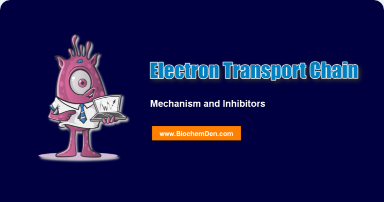What is the focus of the subtitle?
From the details in the image, answer the question comprehensively.

The subtitle 'Mechanism and Inhibitors' suggests that the image is focused on explaining the details of how the electron transport chain operates and the factors that can inhibit its function.